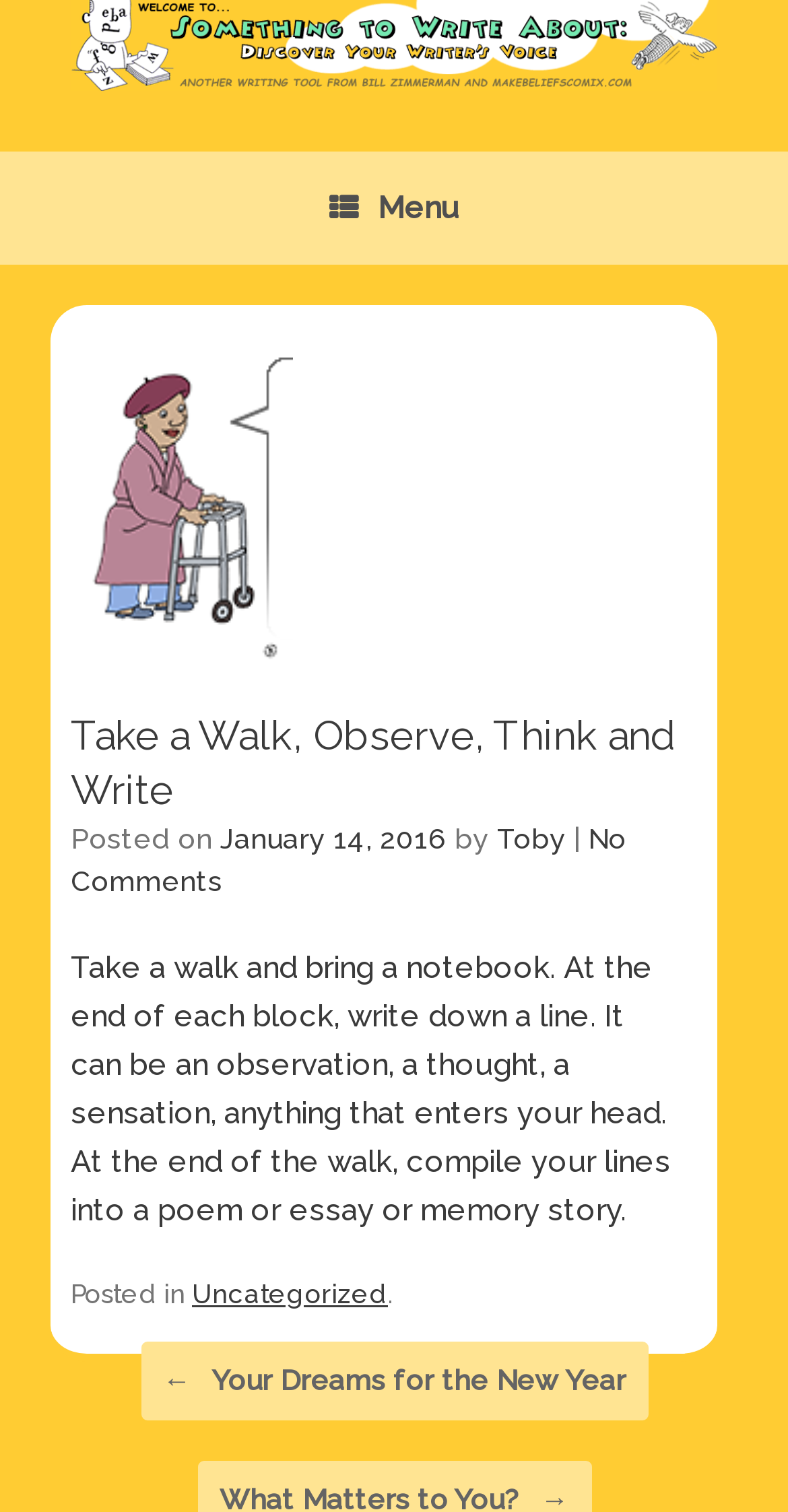What is the date of the latest article?
Based on the image, provide a one-word or brief-phrase response.

January 14, 2016